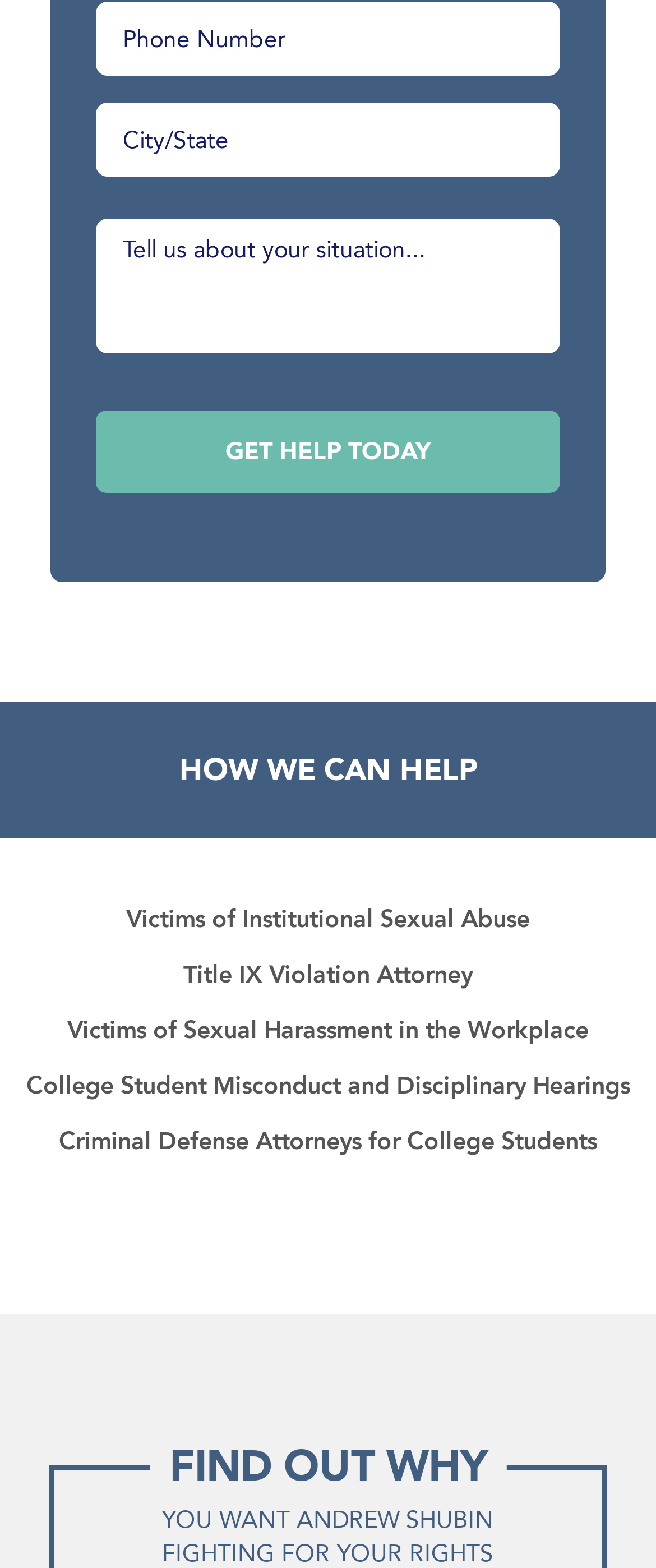Extract the bounding box coordinates for the UI element described by the text: "value="GET HELP TODAY"". The coordinates should be in the form of [left, top, right, bottom] with values between 0 and 1.

[0.146, 0.262, 0.854, 0.314]